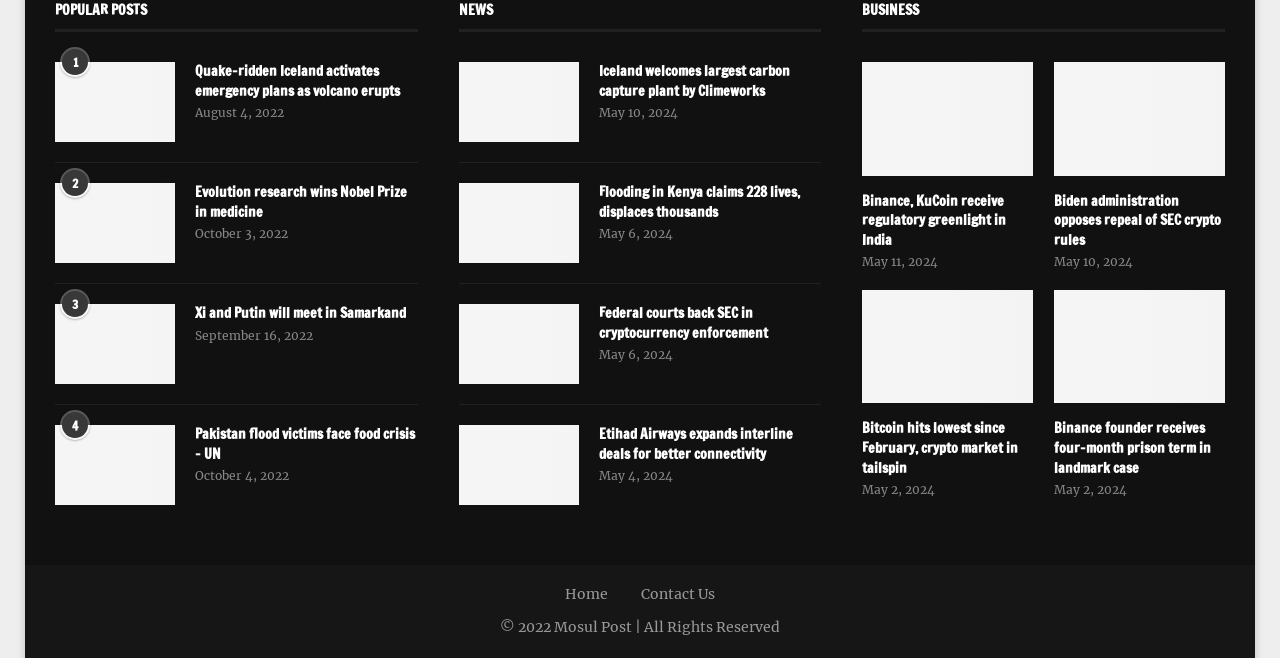What is the copyright year of the webpage?
Based on the screenshot, give a detailed explanation to answer the question.

The copyright year of the webpage is 2022, which is indicated by the copyright text '© 2022 Mosul Post | All Rights Reserved' at the bottom of the webpage.